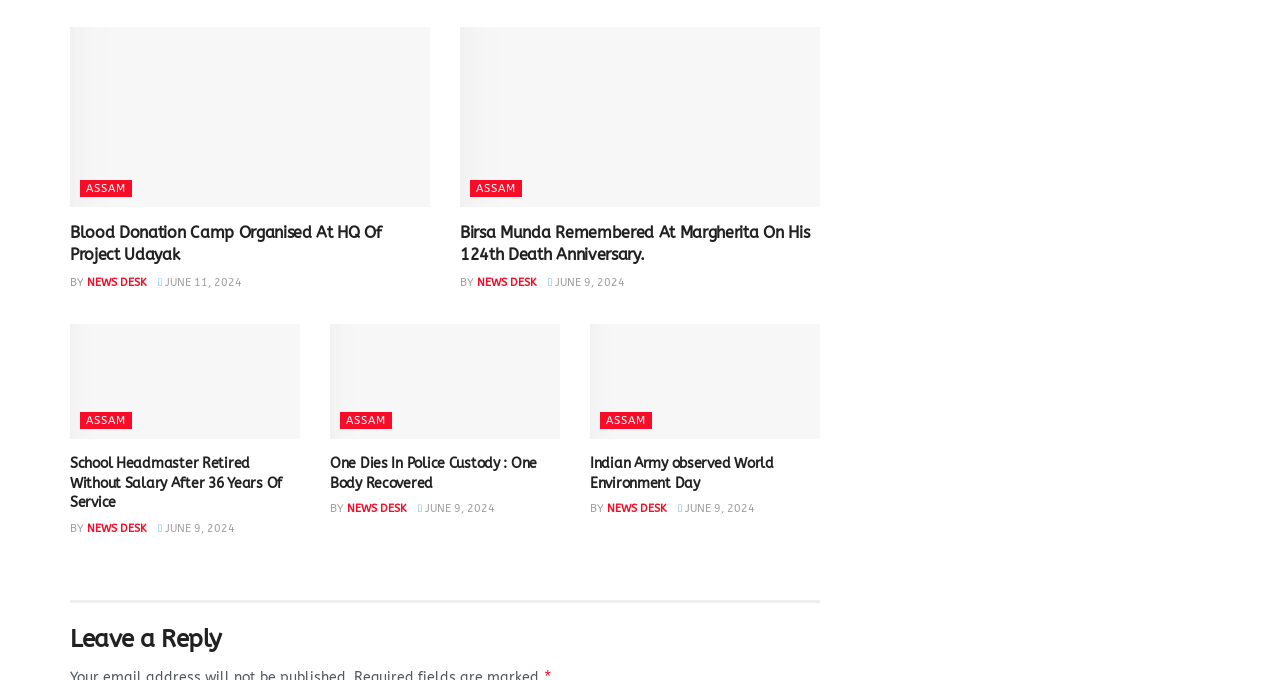Using the provided element description: "June 9, 2024", determine the bounding box coordinates of the corresponding UI element in the screenshot.

[0.53, 0.739, 0.59, 0.758]